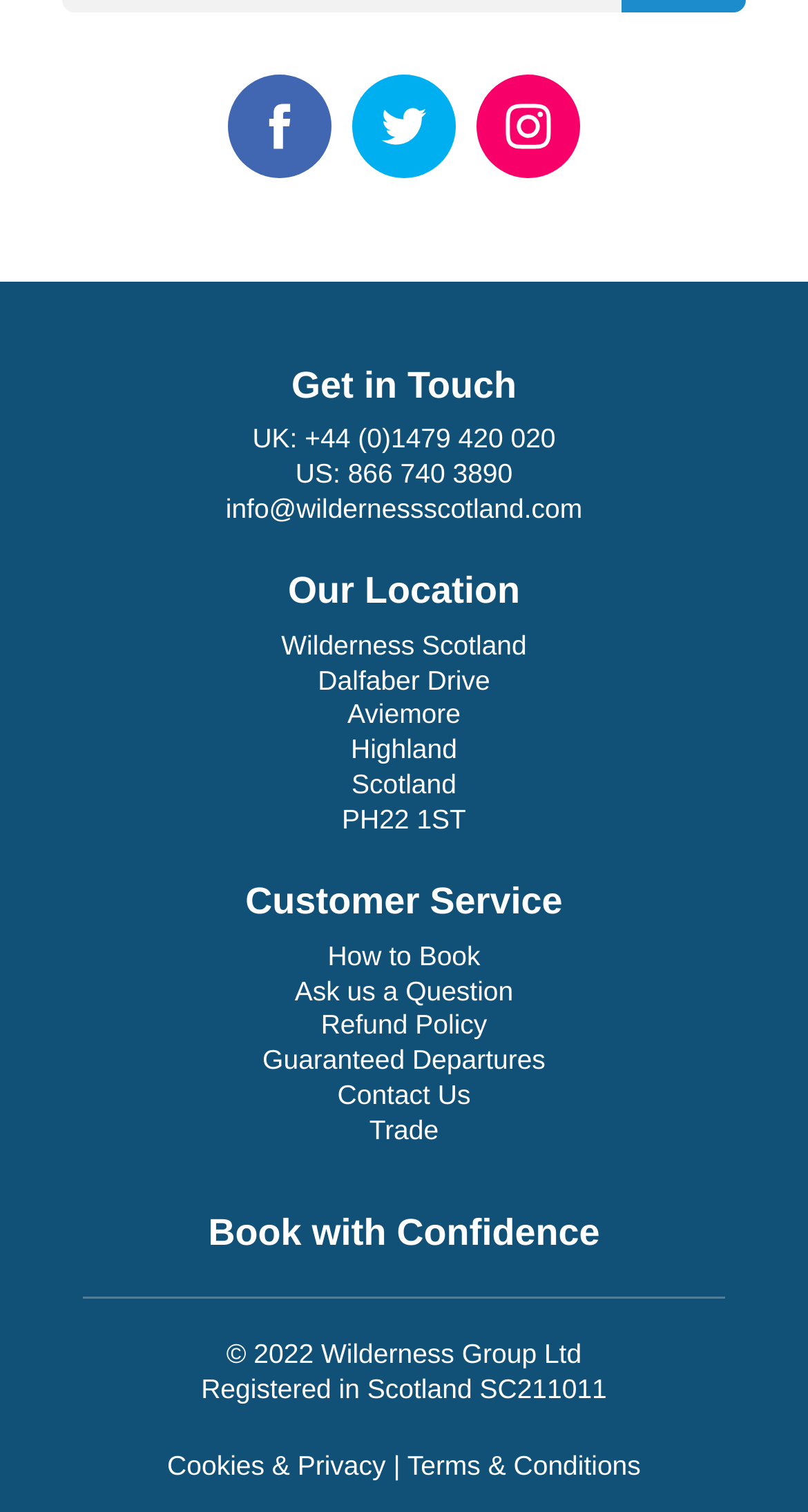What is the company's refund policy?
Analyze the screenshot and provide a detailed answer to the question.

Under the 'Customer Service' heading, I can see a link to the refund policy, which suggests that I can find more information about the company's refund policy by clicking on that link.